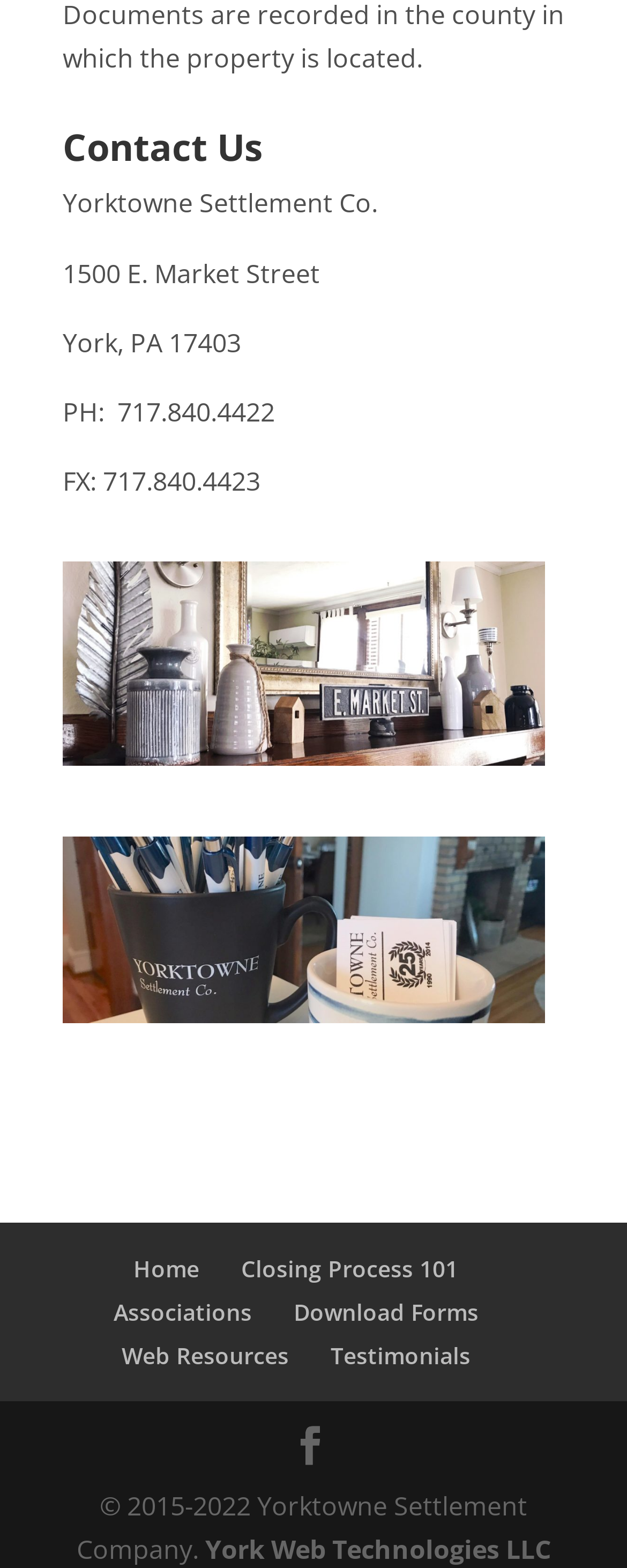Specify the bounding box coordinates of the element's area that should be clicked to execute the given instruction: "Go to Associations". The coordinates should be four float numbers between 0 and 1, i.e., [left, top, right, bottom].

[0.181, 0.827, 0.401, 0.846]